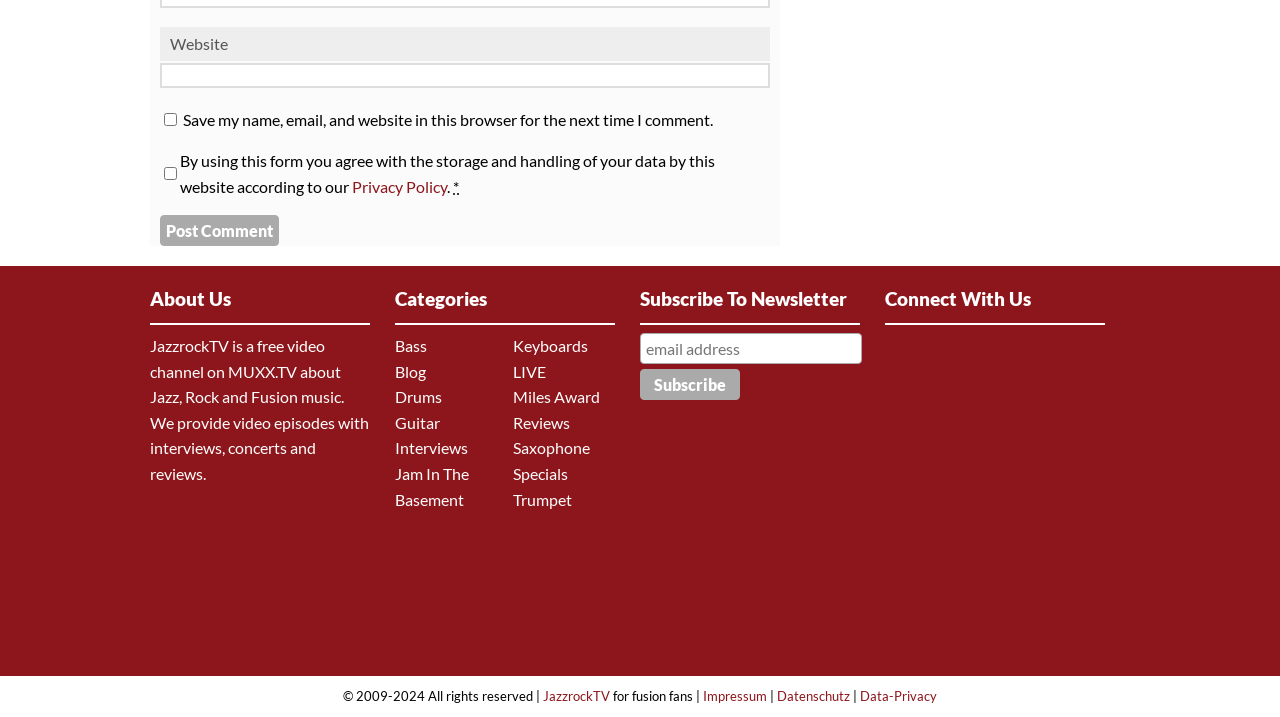Please find the bounding box for the following UI element description. Provide the coordinates in (top-left x, top-left y, bottom-right x, bottom-right y) format, with values between 0 and 1: title="Follow JazzrockTV on Twitter"

[0.724, 0.658, 0.755, 0.685]